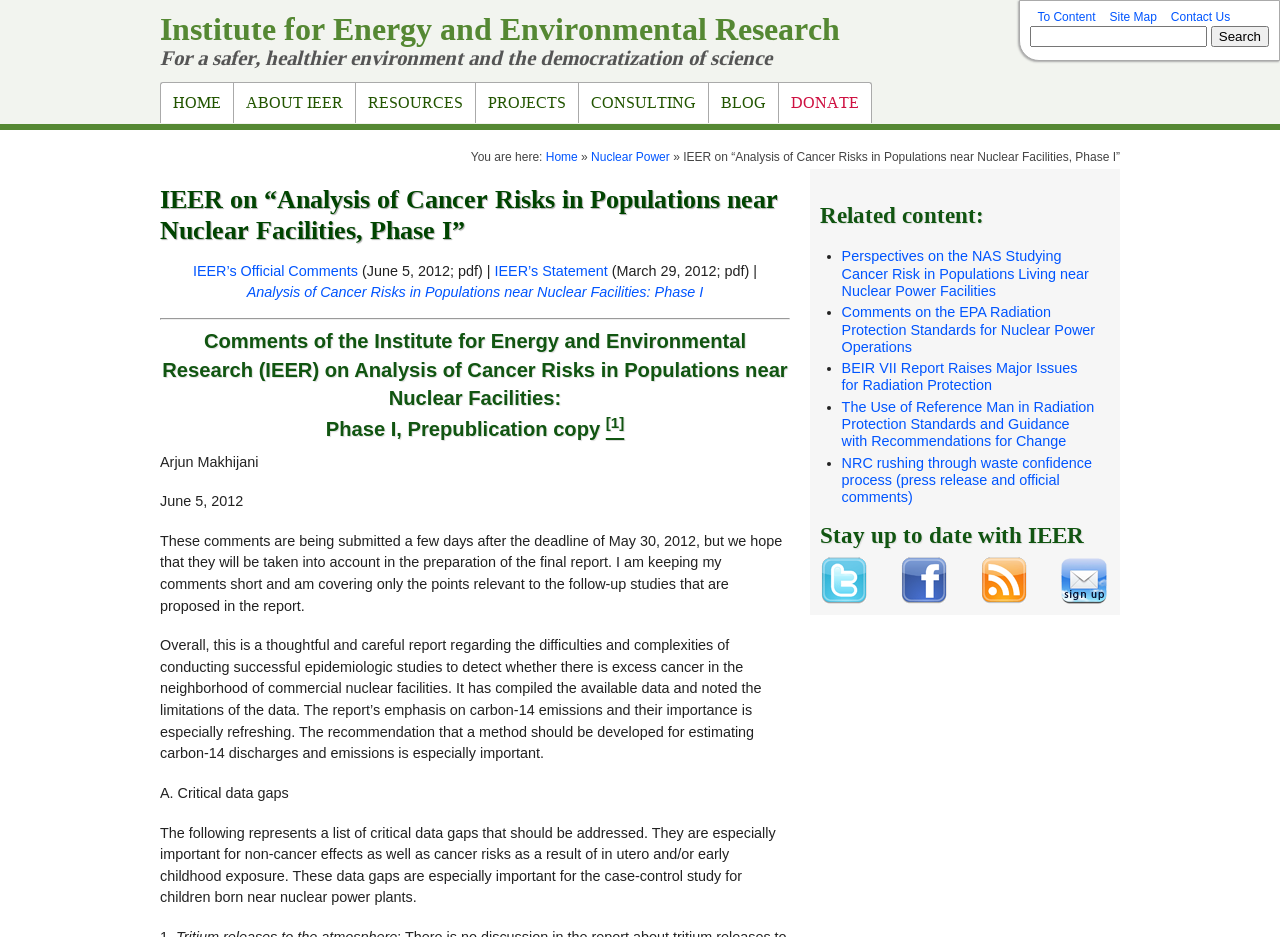How many related content links are there?
Utilize the image to construct a detailed and well-explained answer.

I found the answer by looking at the section on the webpage labeled 'Related content:', which lists five links with bullet points.